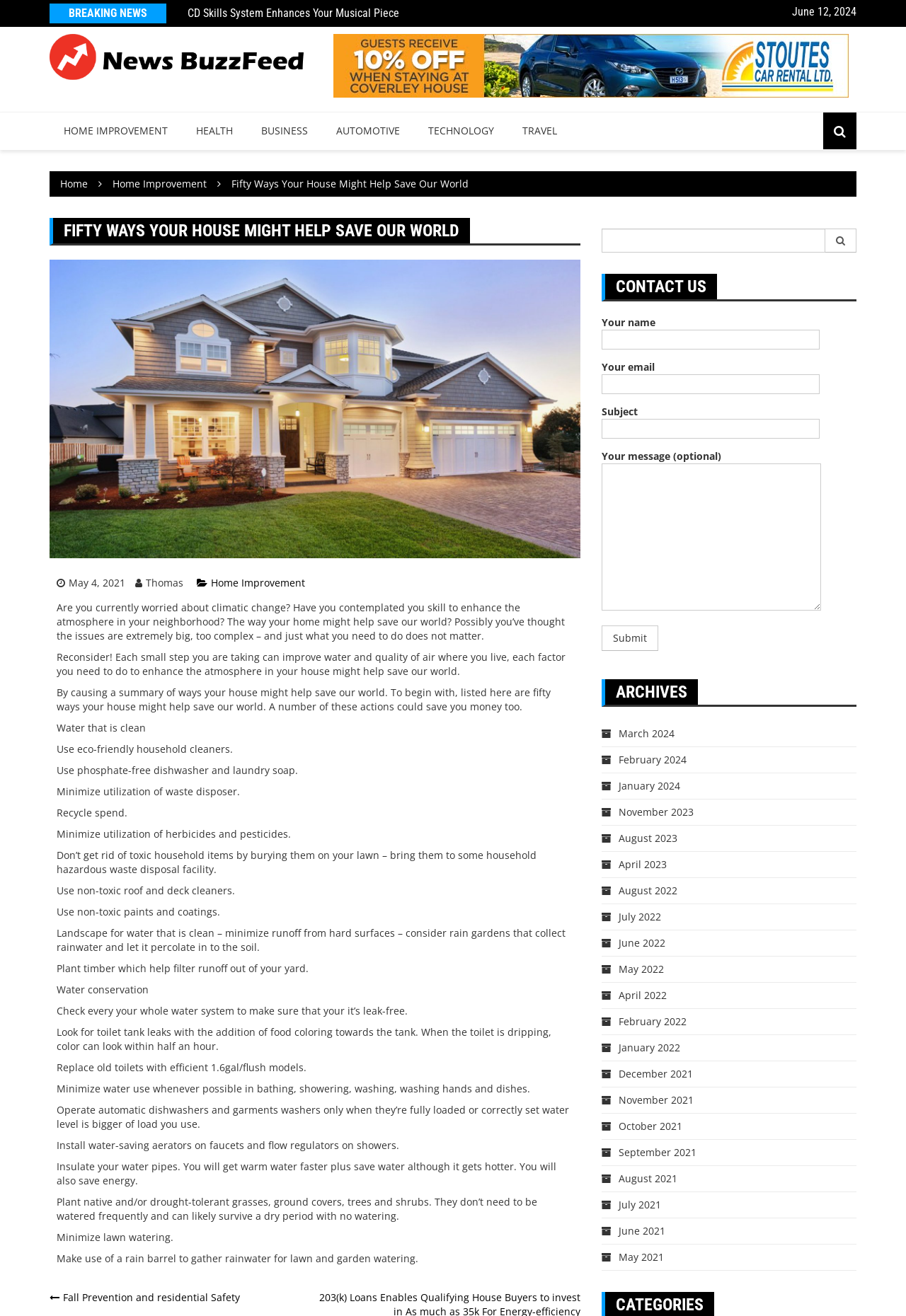Please determine the bounding box coordinates of the section I need to click to accomplish this instruction: "View archives".

[0.668, 0.516, 0.77, 0.536]